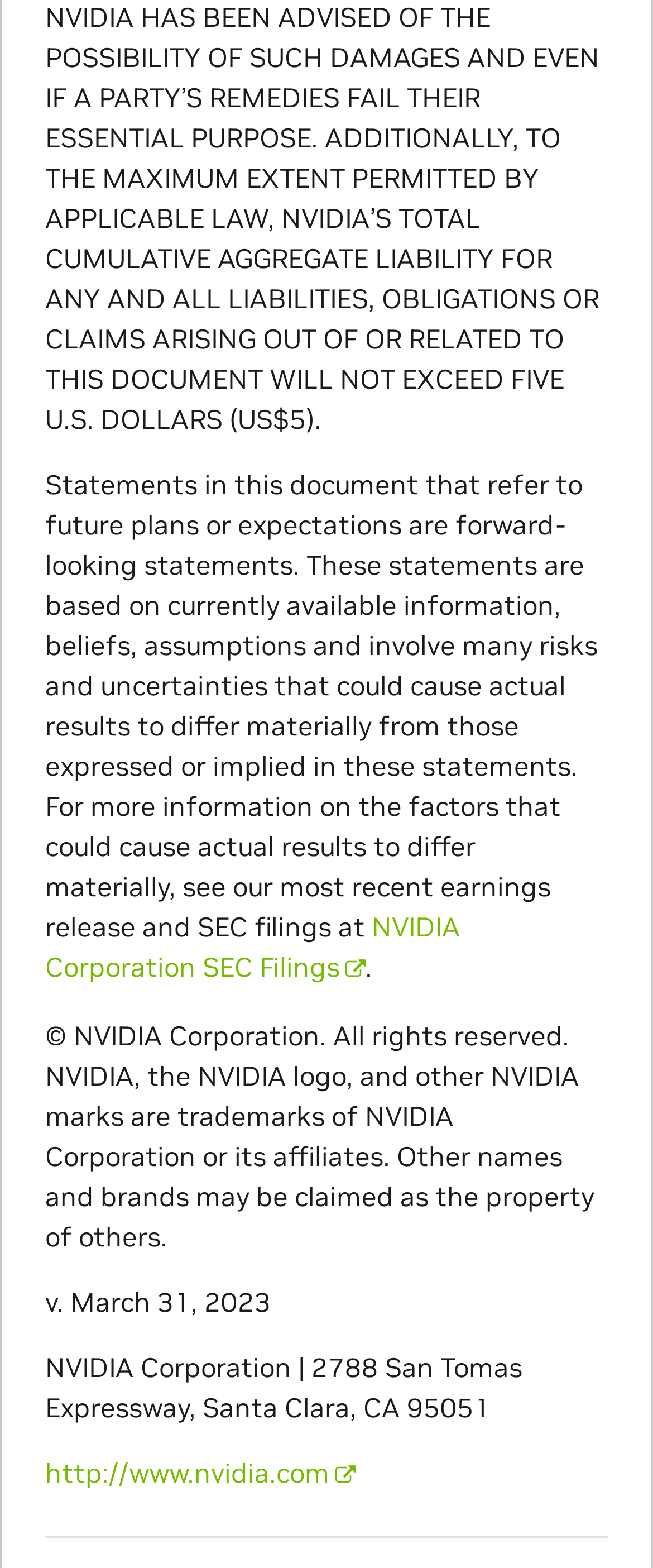Using the element description: "http://www.nvidia.com", determine the bounding box coordinates. The coordinates should be in the format [left, top, right, bottom], with values between 0 and 1.

[0.069, 0.928, 0.545, 0.95]